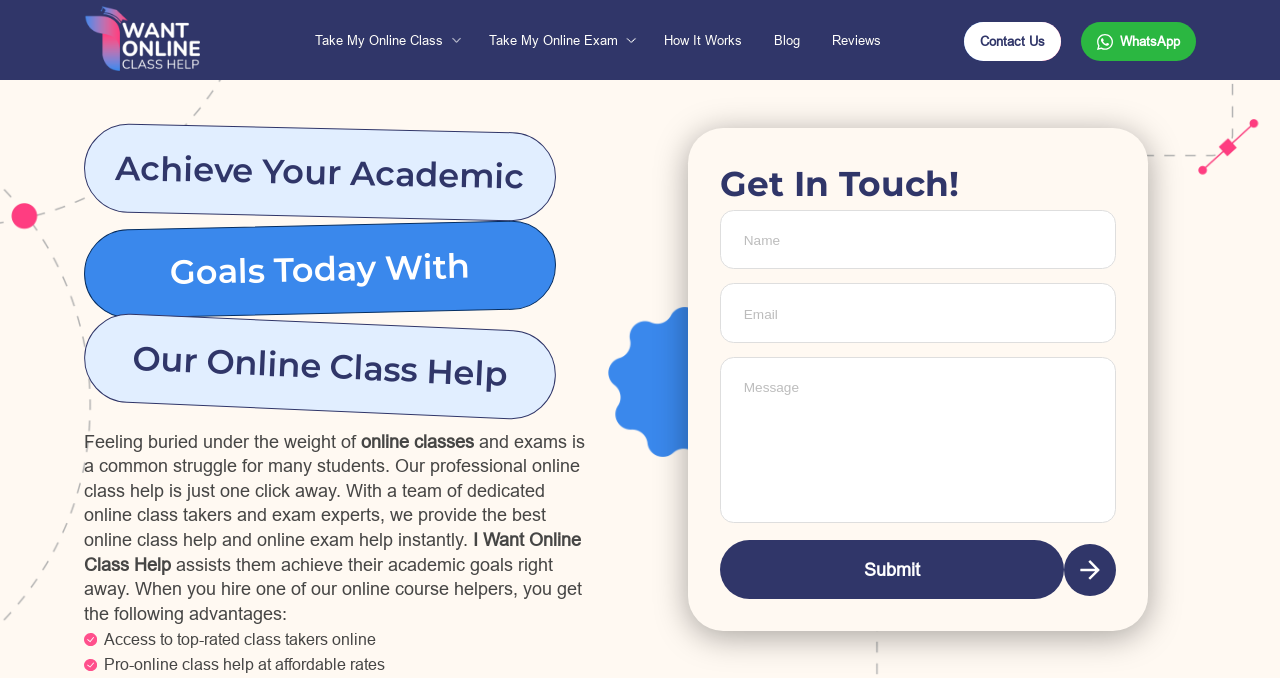Is there a call-to-action on the website?
Refer to the image and give a detailed answer to the question.

The text 'Get In Touch!' and the presence of a 'status' element with the text '' suggest that there is a call-to-action on the website, encouraging users to contact the service for academic help.